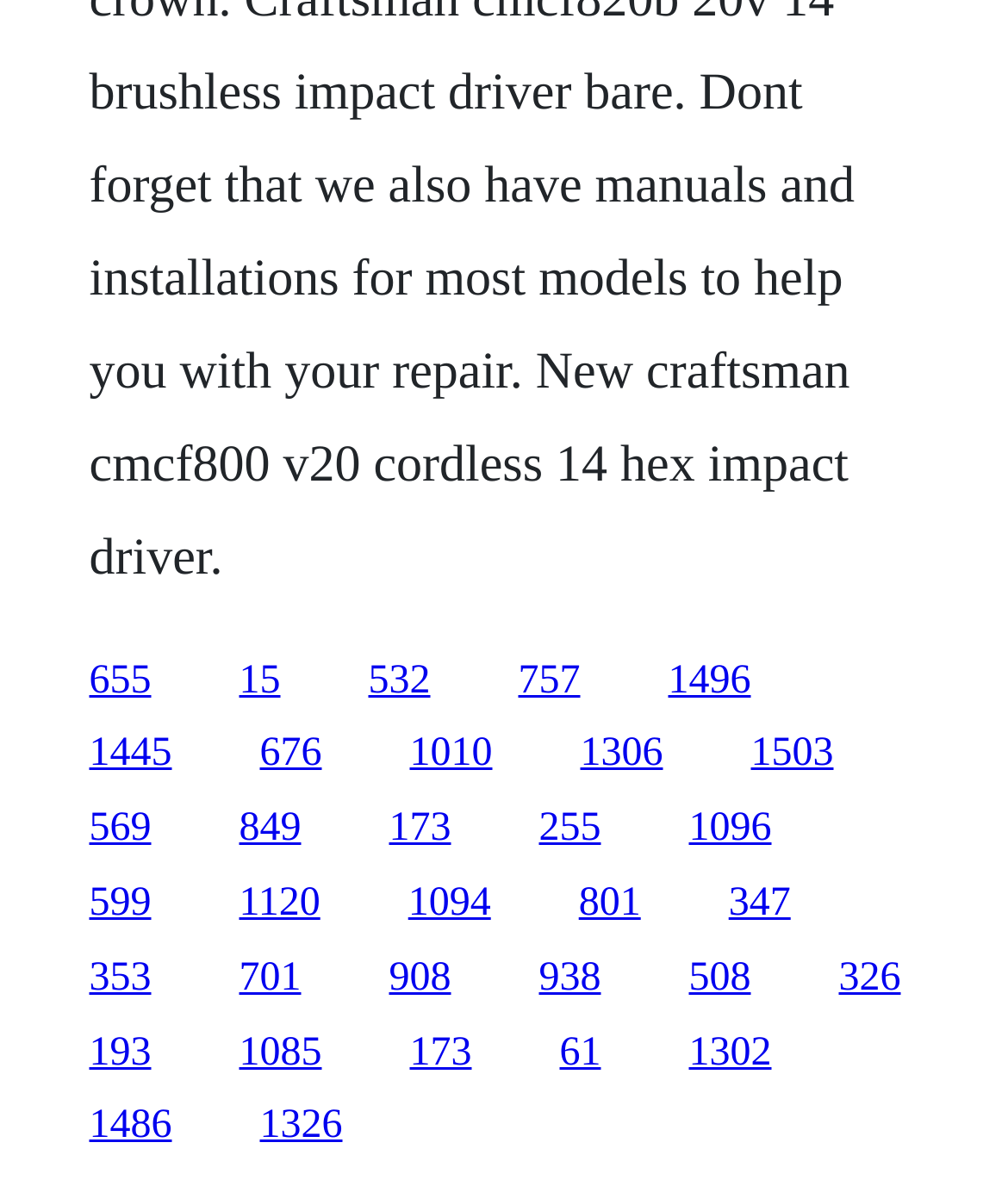How many links are in the top half of the webpage?
Please respond to the question with a detailed and informative answer.

I counted the number of links whose y1 coordinates are less than or equal to 0.5. There are 25 links that meet this condition, which means they are in the top half of the webpage.